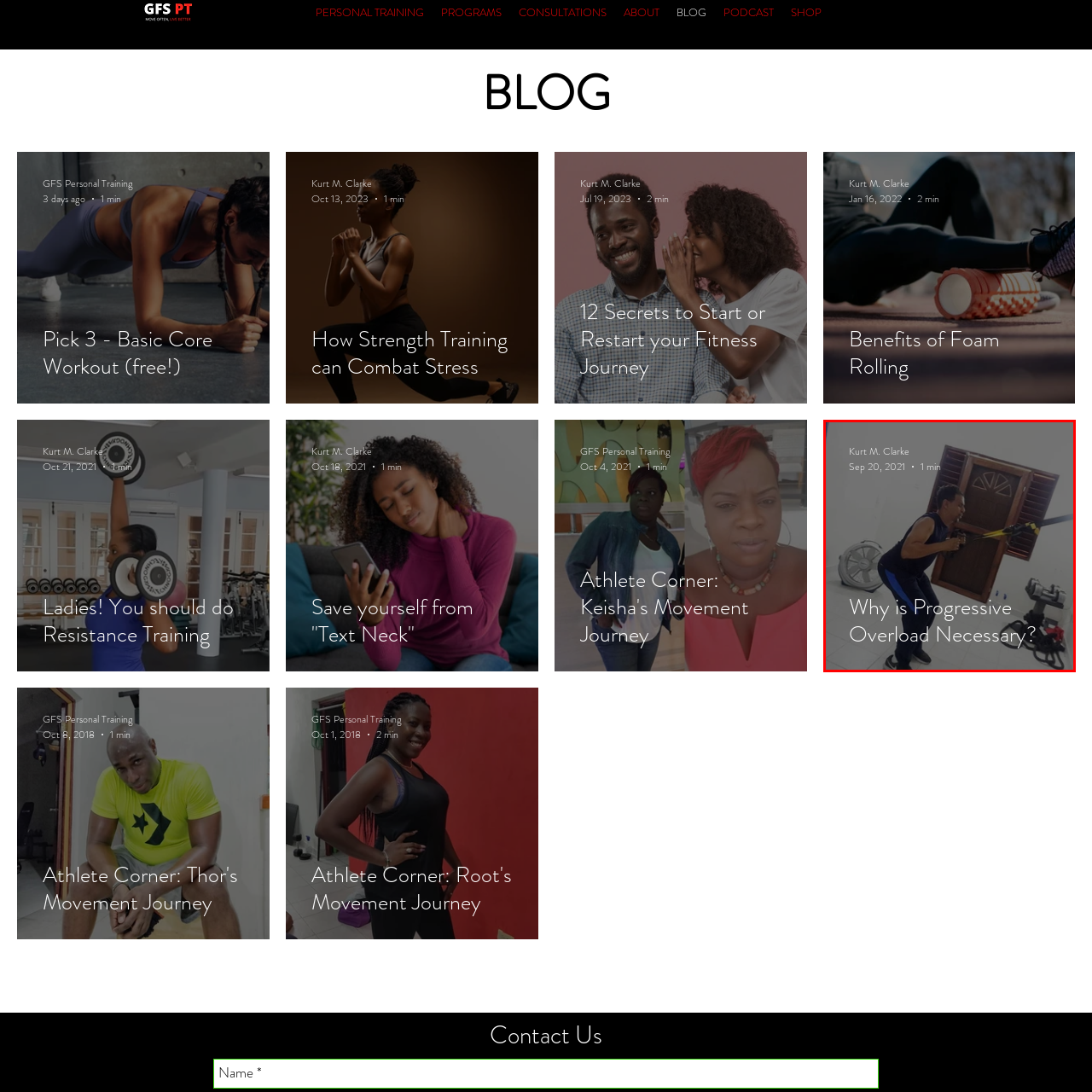Offer a detailed account of what is shown inside the red bounding box.

In this engaging fitness-focused image, a man is depicted using suspension training equipment, effectively showcasing the importance of progressive overload in strength training. He appears focused and determined, demonstrating proper form as he performs an exercise that engages his core and upper body. The background features a simple, well-lit room with a wooden door and fitness equipment, such as weights and a wheel, enhancing the workout atmosphere. Accompanying the image is a title that reads "Why is Progressive Overload Necessary?" along with the author's name, Kurt M. Clarke, and a date of September 20, 2021, suggesting that this content is part of a blog post designed to educate readers on effective training strategies. This visual invites fitness enthusiasts to explore the concept of gradual intensity increase for improved strength and performance.